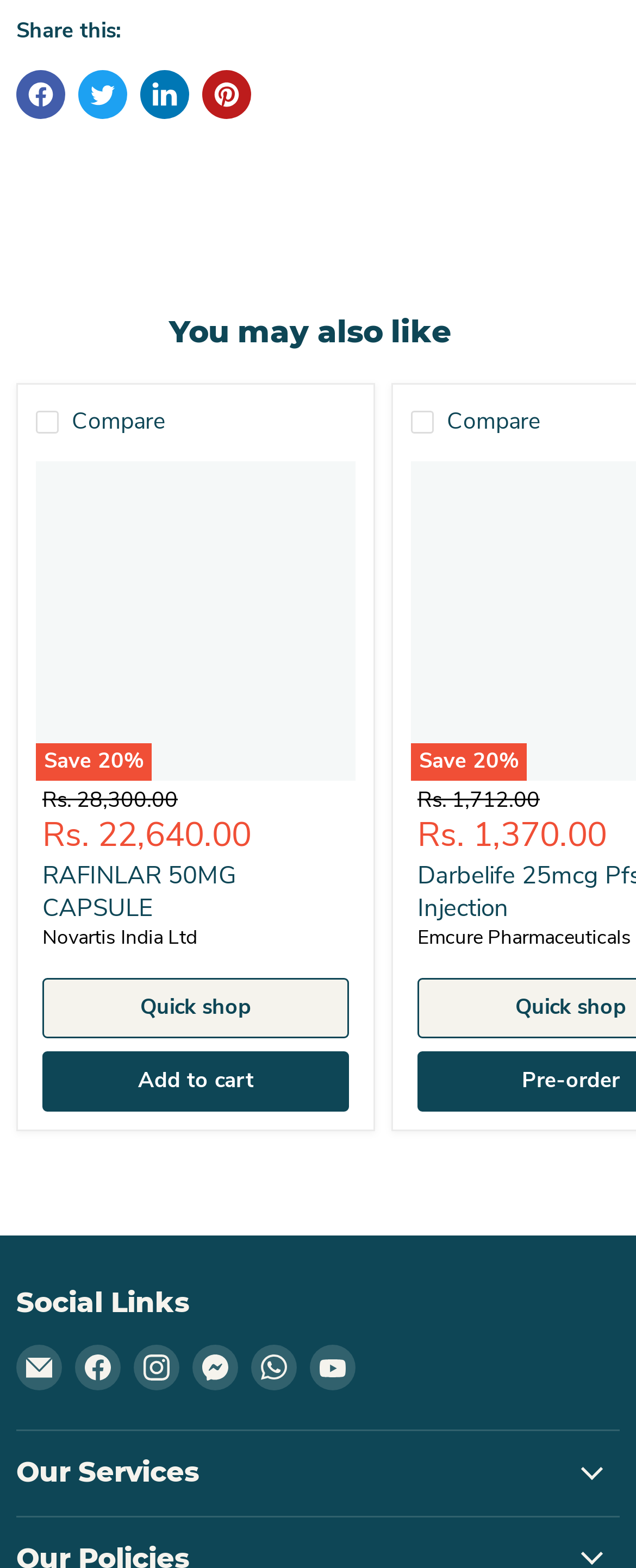What is the discount percentage of RAFINLAR 50MG CAPSULE?
Please give a well-detailed answer to the question.

I found the discount information in the product description, where it says 'Save 20%'.